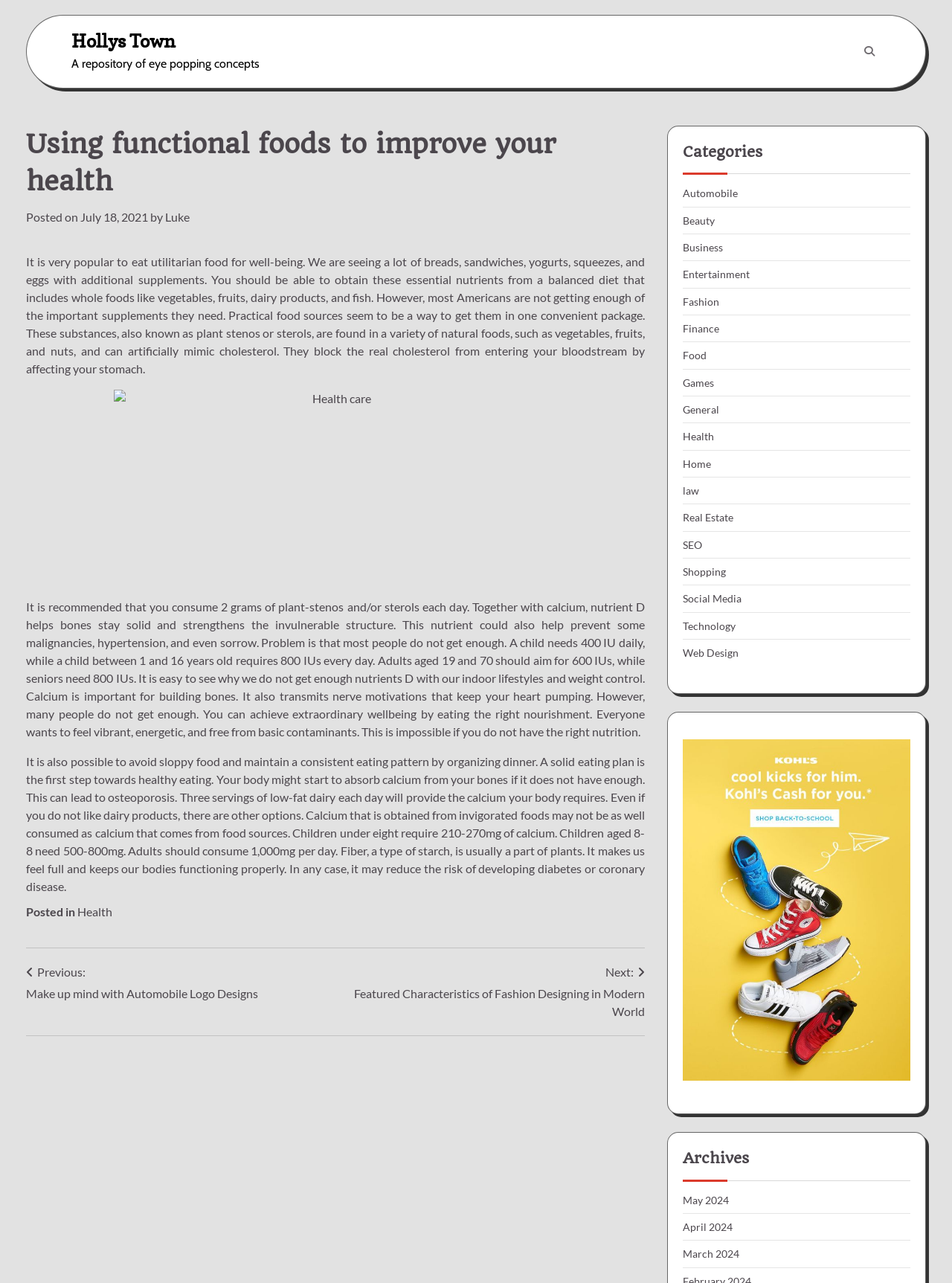Please identify the bounding box coordinates of the region to click in order to complete the task: "Learn '10 Shocking MLM Statistics That You Need to Know!'". The coordinates must be four float numbers between 0 and 1, specified as [left, top, right, bottom].

None